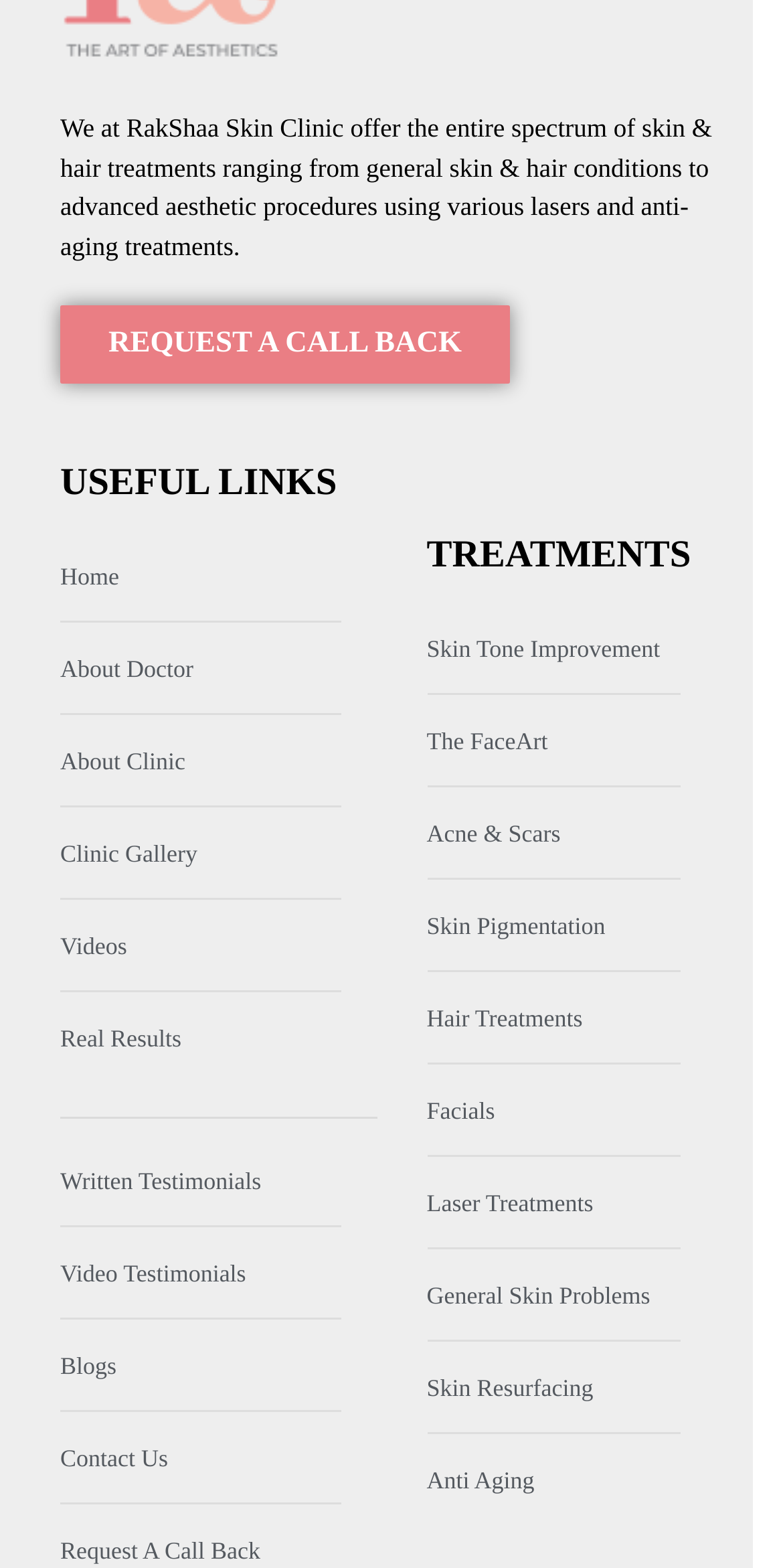Specify the bounding box coordinates of the element's area that should be clicked to execute the given instruction: "Click Continue". The coordinates should be four float numbers between 0 and 1, i.e., [left, top, right, bottom].

None